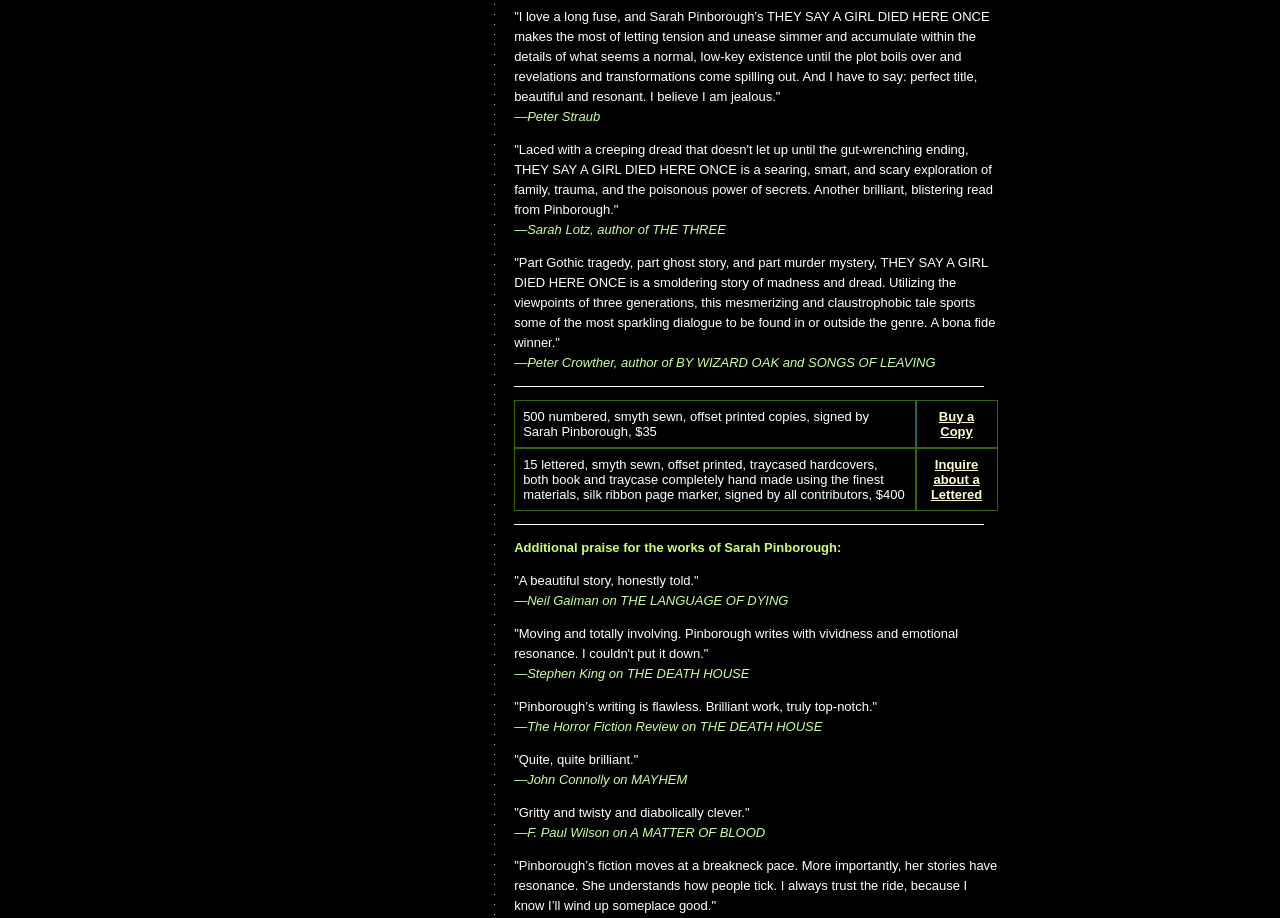Who wrote the quote 'Laced with a creeping dread that doesn’t let up until the gut-wrenching ending, THEY SAY A GIRL DIED HERE ONCE is a searing, smart, and scary exploration of family, trauma, and the poisonous power of secrets.'? Using the information from the screenshot, answer with a single word or phrase.

Sarah Lotz